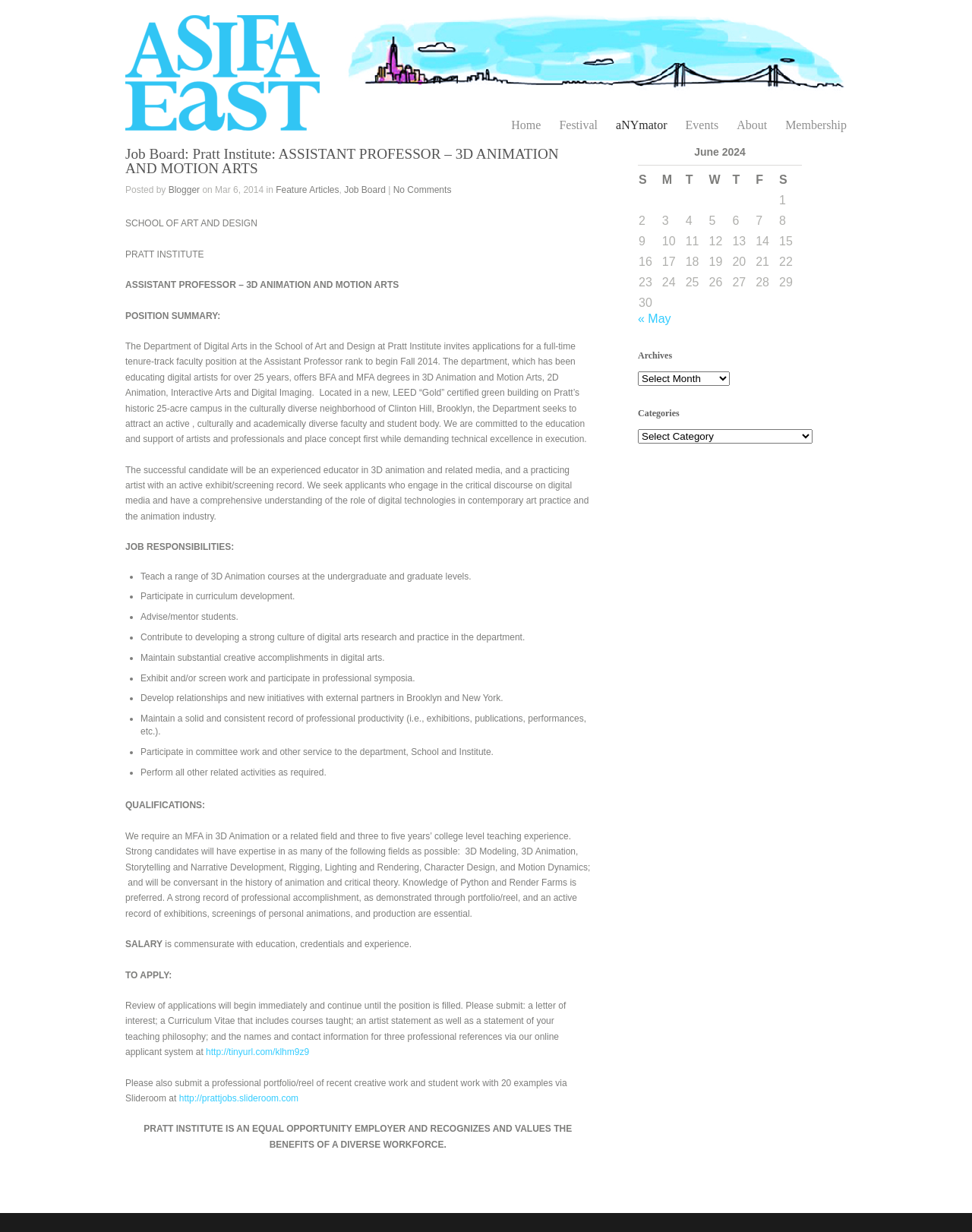Determine the bounding box coordinates for the UI element with the following description: "Feature Articles". The coordinates should be four float numbers between 0 and 1, represented as [left, top, right, bottom].

[0.284, 0.15, 0.349, 0.159]